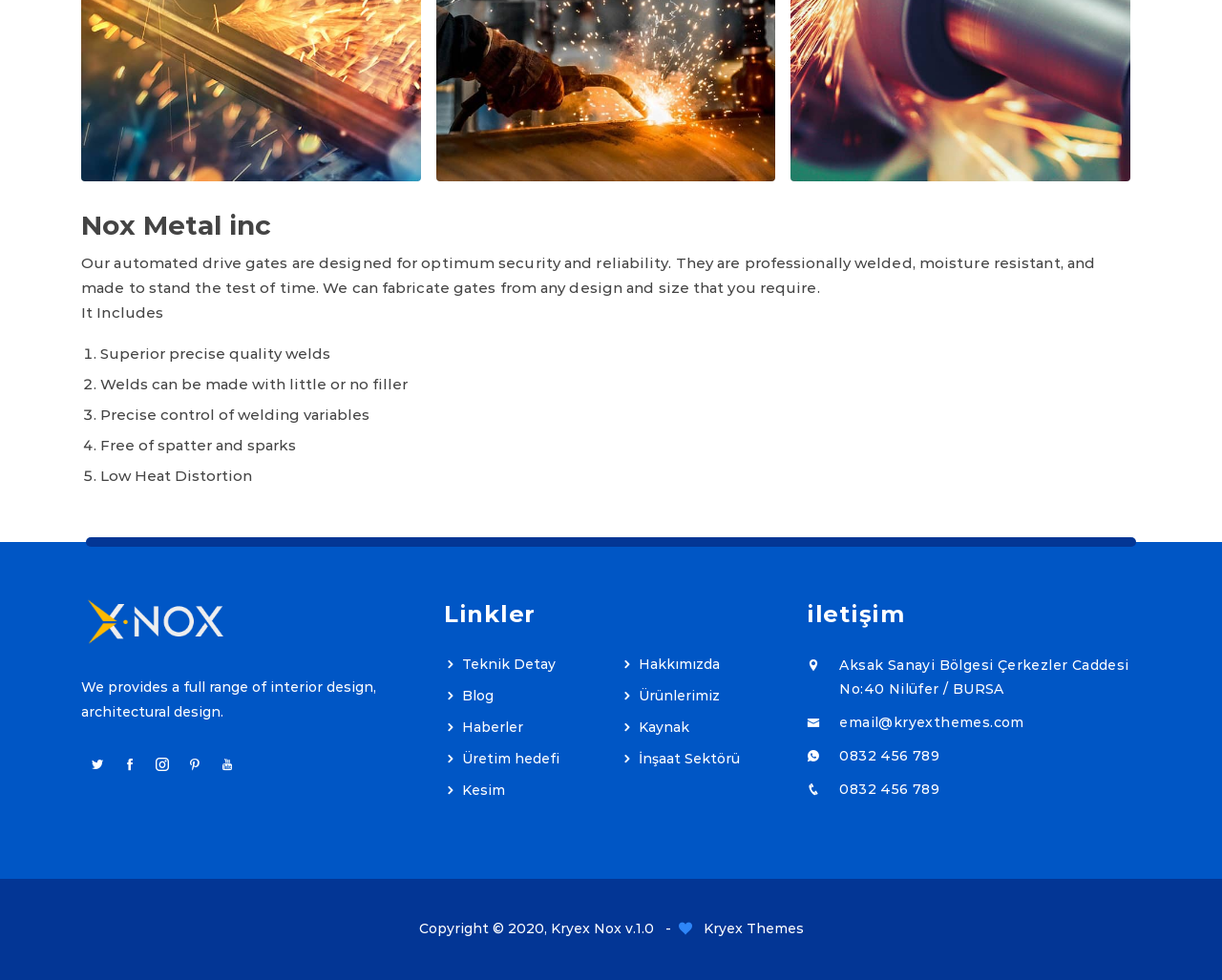Using the provided description admin@chaterinfants.herts.sch.uk, find the bounding box coordinates for the UI element. Provide the coordinates in (top-left x, top-left y, bottom-right x, bottom-right y) format, ensuring all values are between 0 and 1.

None